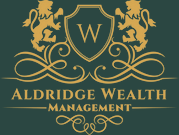Craft a detailed explanation of the image.

The image showcases the logo of Aldridge Wealth Management, characterized by a sophisticated design that exudes professionalism and trustworthiness. The emblem features two golden lions flanking a central shield that bears the letter "W," all set against a rich green background. Below the shield, the words "Aldridge Wealth Management" are elegantly inscribed, emphasizing the firm's commitment to providing top-tier financial services. This logo reflects the company's mission to be a leading partner in investment, financing, and consulting, appealing to clients seeking personalized financial solutions.